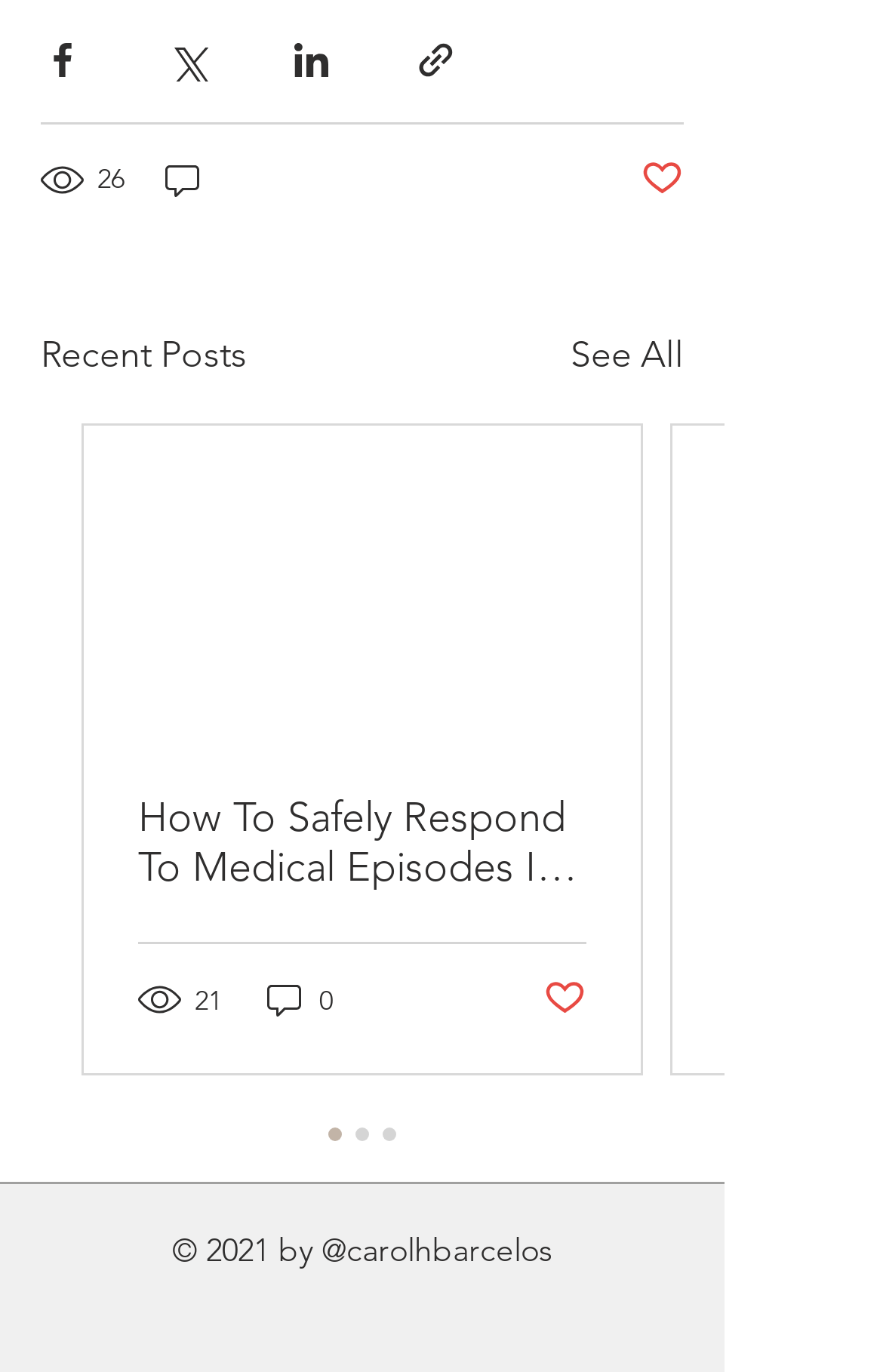How many comments does the first post have?
Refer to the image and answer the question using a single word or phrase.

0 comments